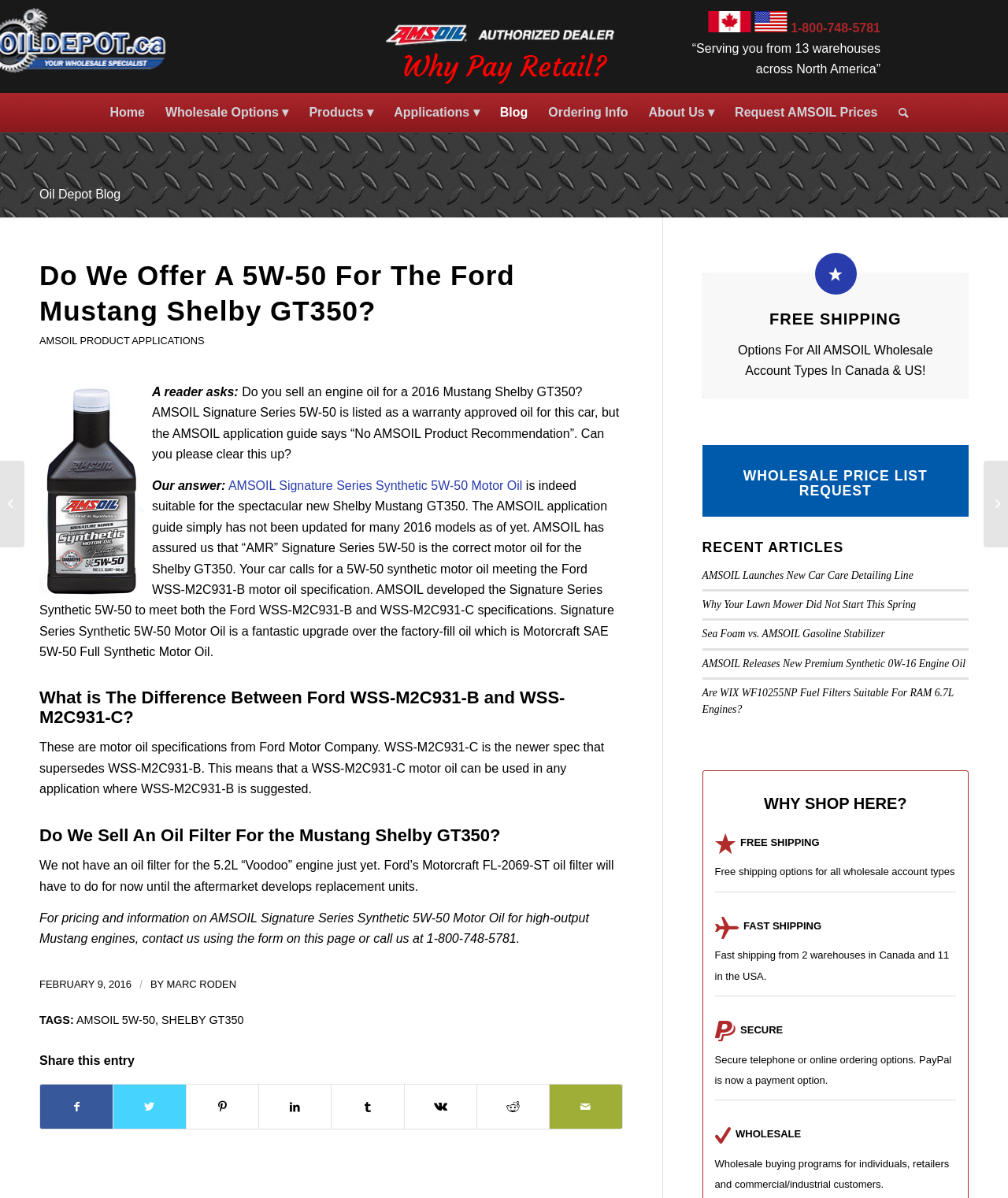Given the description "Marc Roden", determine the bounding box of the corresponding UI element.

[0.165, 0.817, 0.234, 0.827]